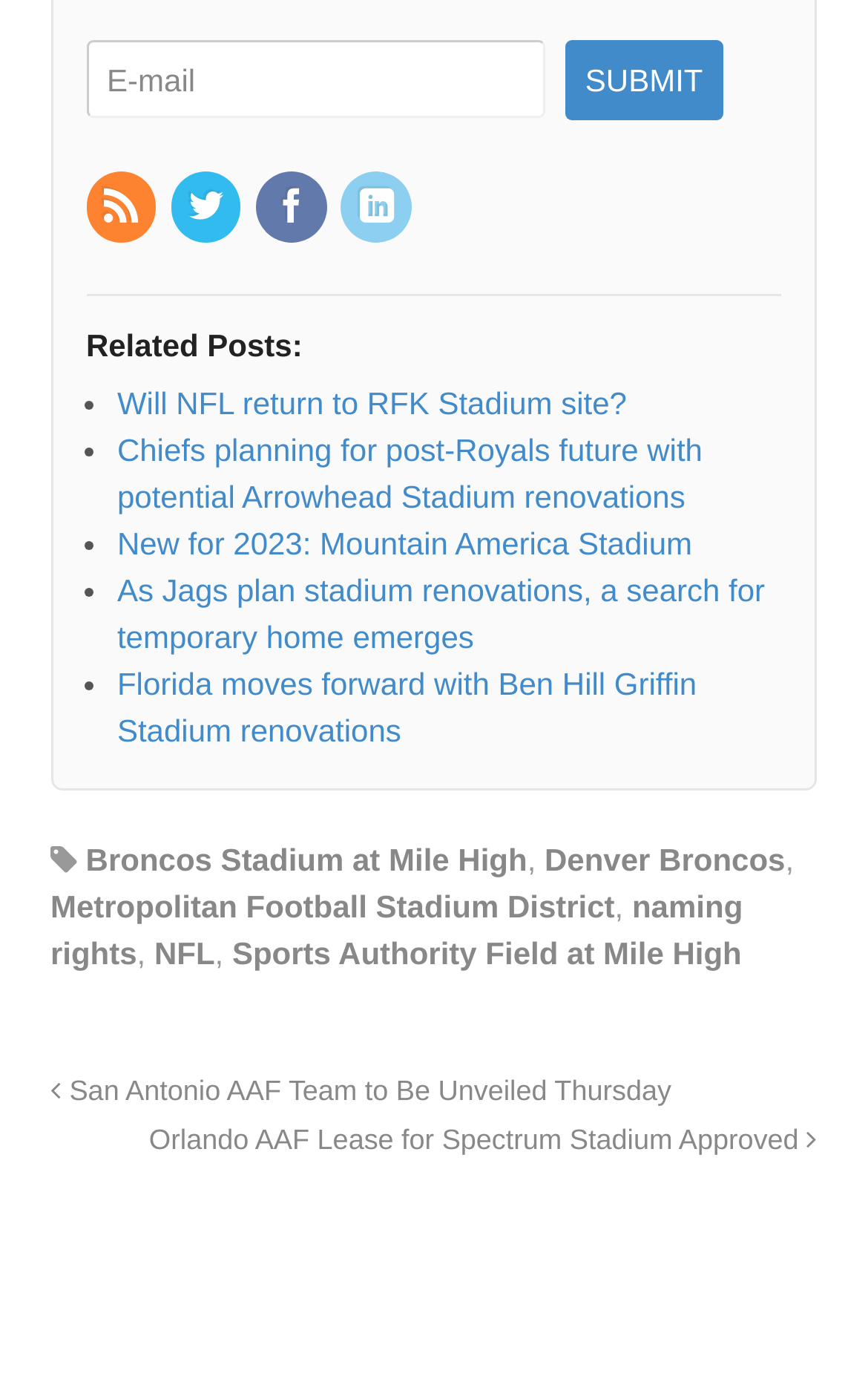Please locate the bounding box coordinates of the element that needs to be clicked to achieve the following instruction: "Enter email". The coordinates should be four float numbers between 0 and 1, i.e., [left, top, right, bottom].

[0.099, 0.029, 0.628, 0.085]